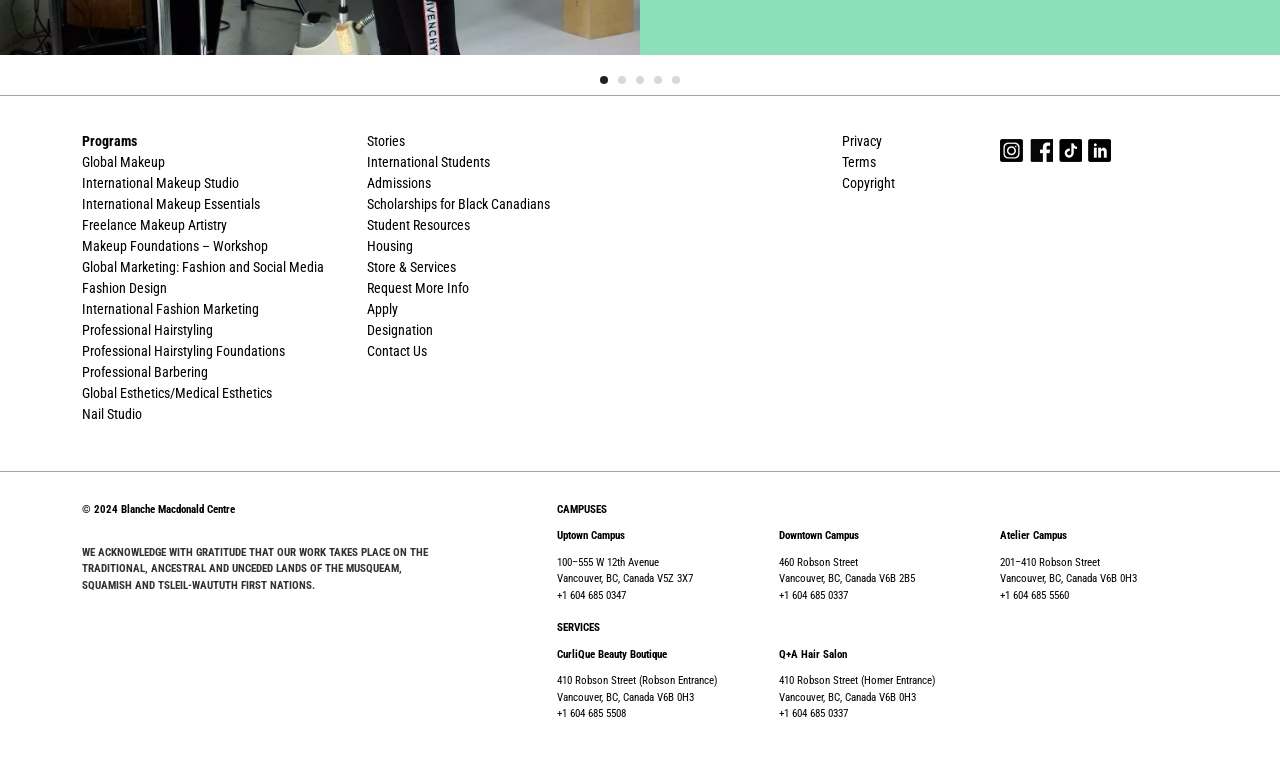What services are provided?
Your answer should be a single word or phrase derived from the screenshot.

Beauty boutique, hair salon